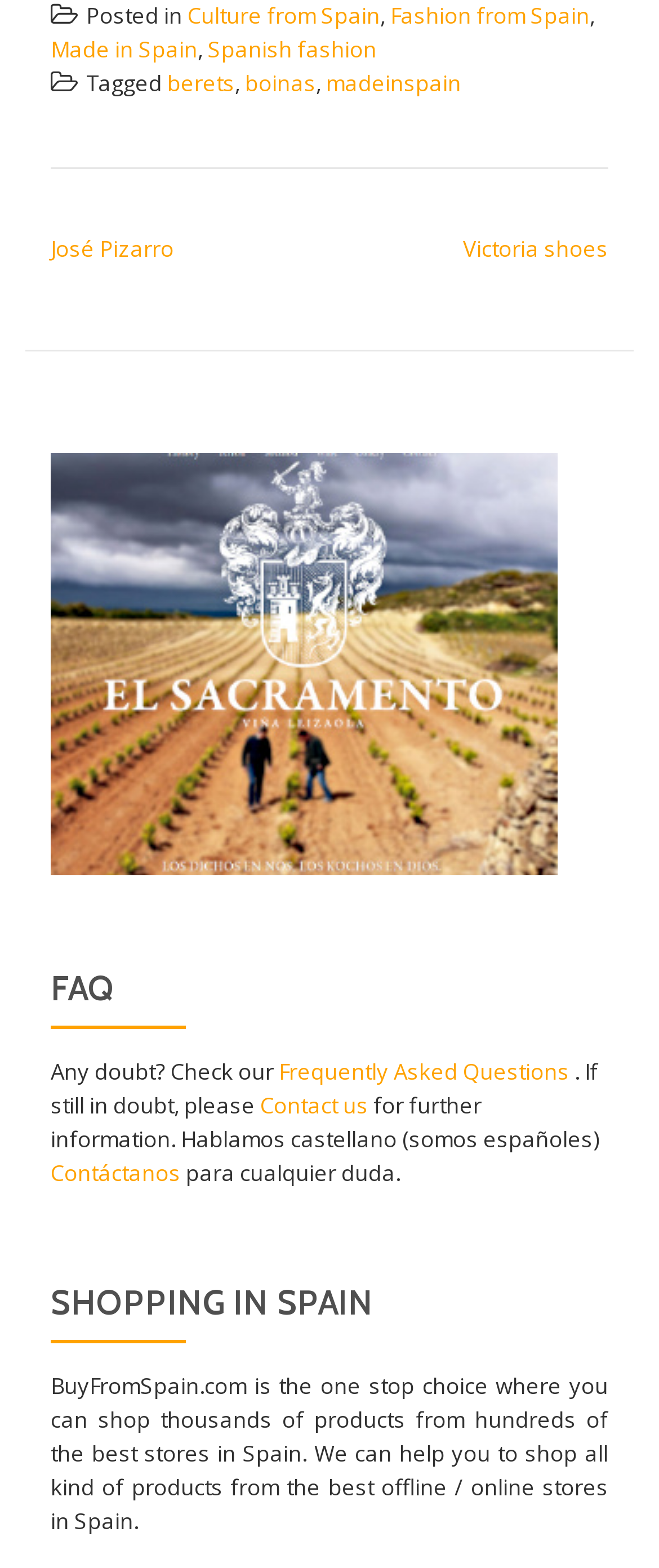Provide a short answer using a single word or phrase for the following question: 
What is the name of the fashion brand mentioned?

José Pizarro